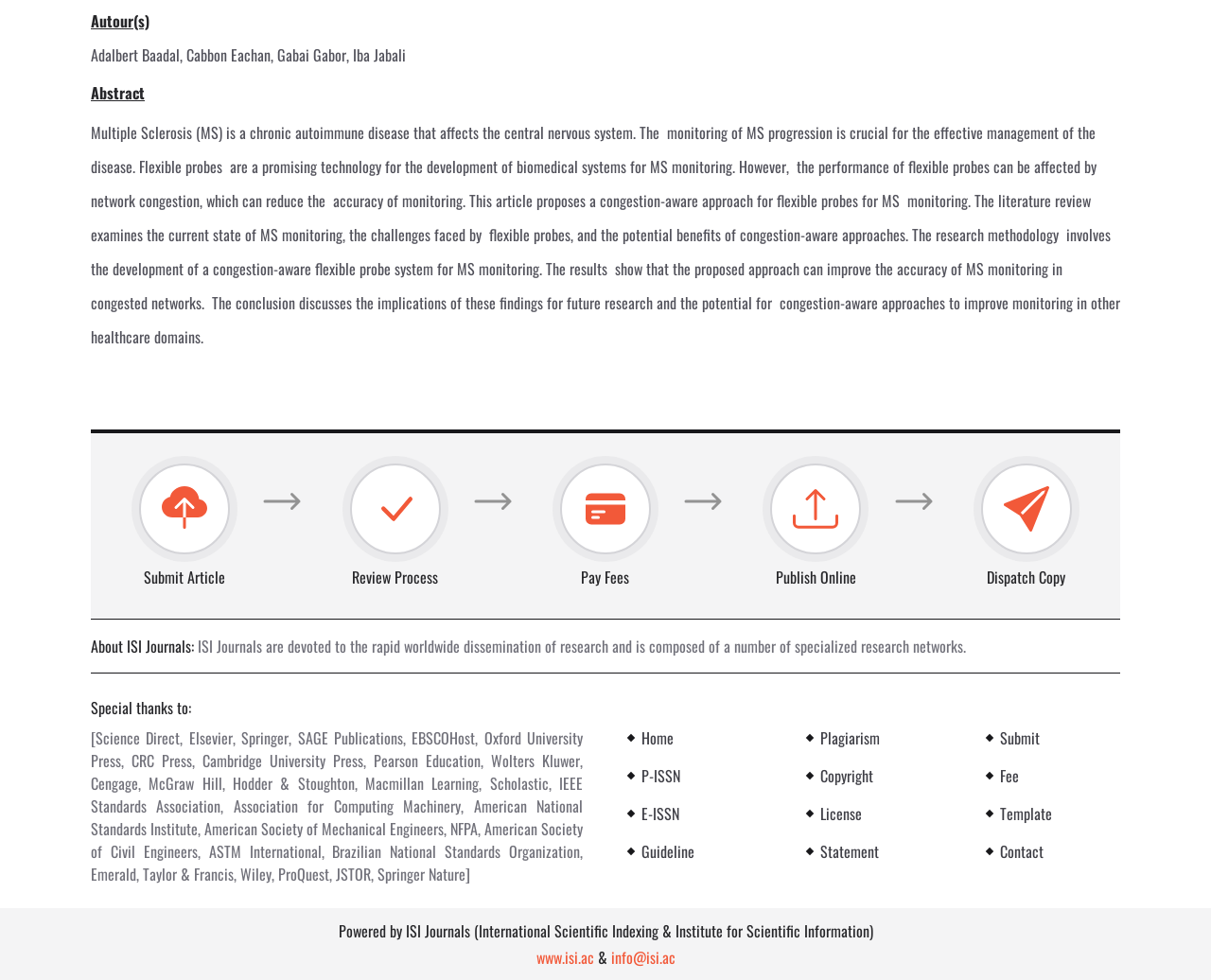Identify the bounding box coordinates for the UI element described as follows: Guideline. Use the format (top-left x, top-left y, bottom-right x, bottom-right y) and ensure all values are floating point numbers between 0 and 1.

[0.519, 0.857, 0.573, 0.88]